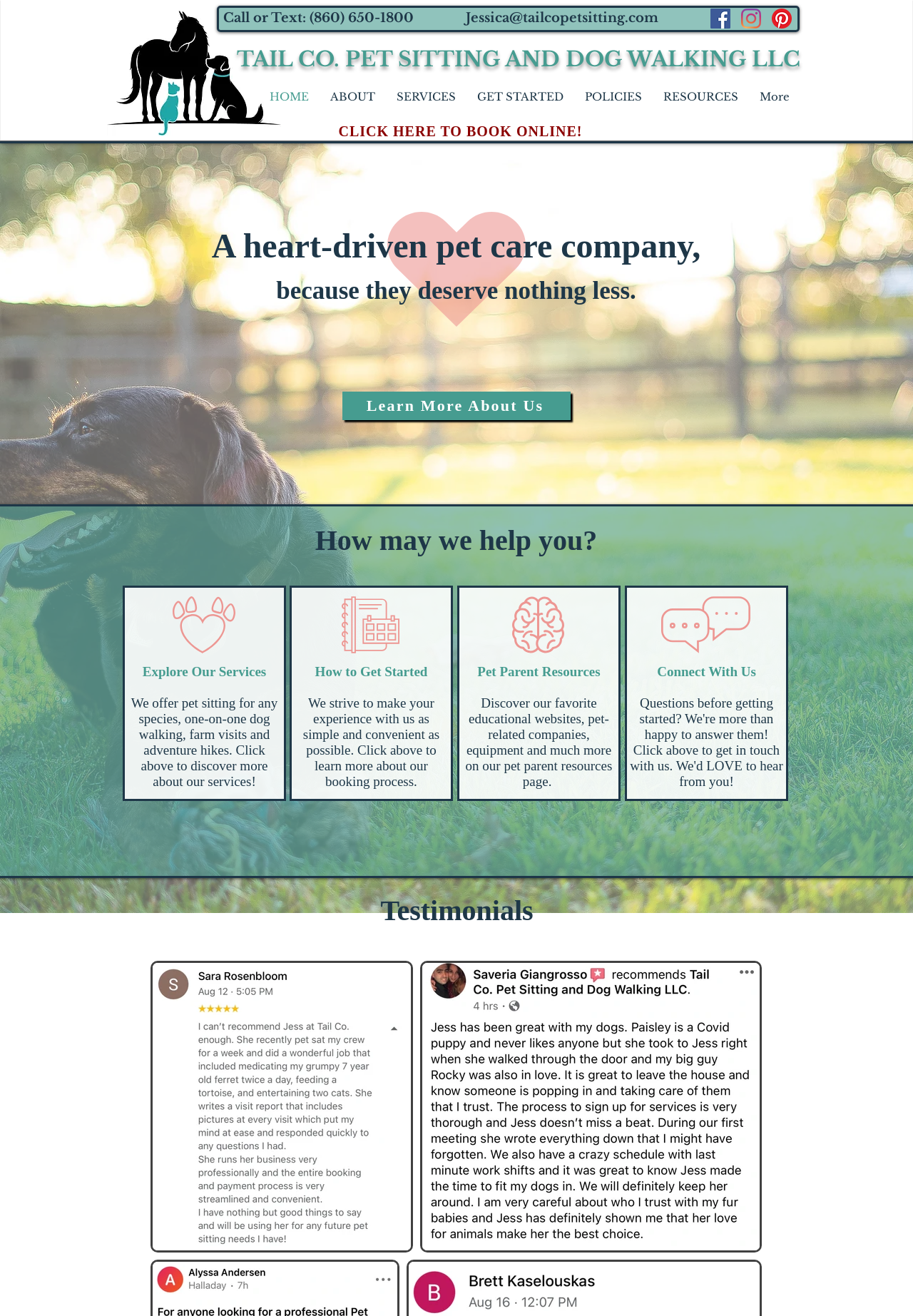Identify the bounding box coordinates for the element you need to click to achieve the following task: "Explore pet sitting services". Provide the bounding box coordinates as four float numbers between 0 and 1, in the form [left, top, right, bottom].

[0.156, 0.505, 0.292, 0.516]